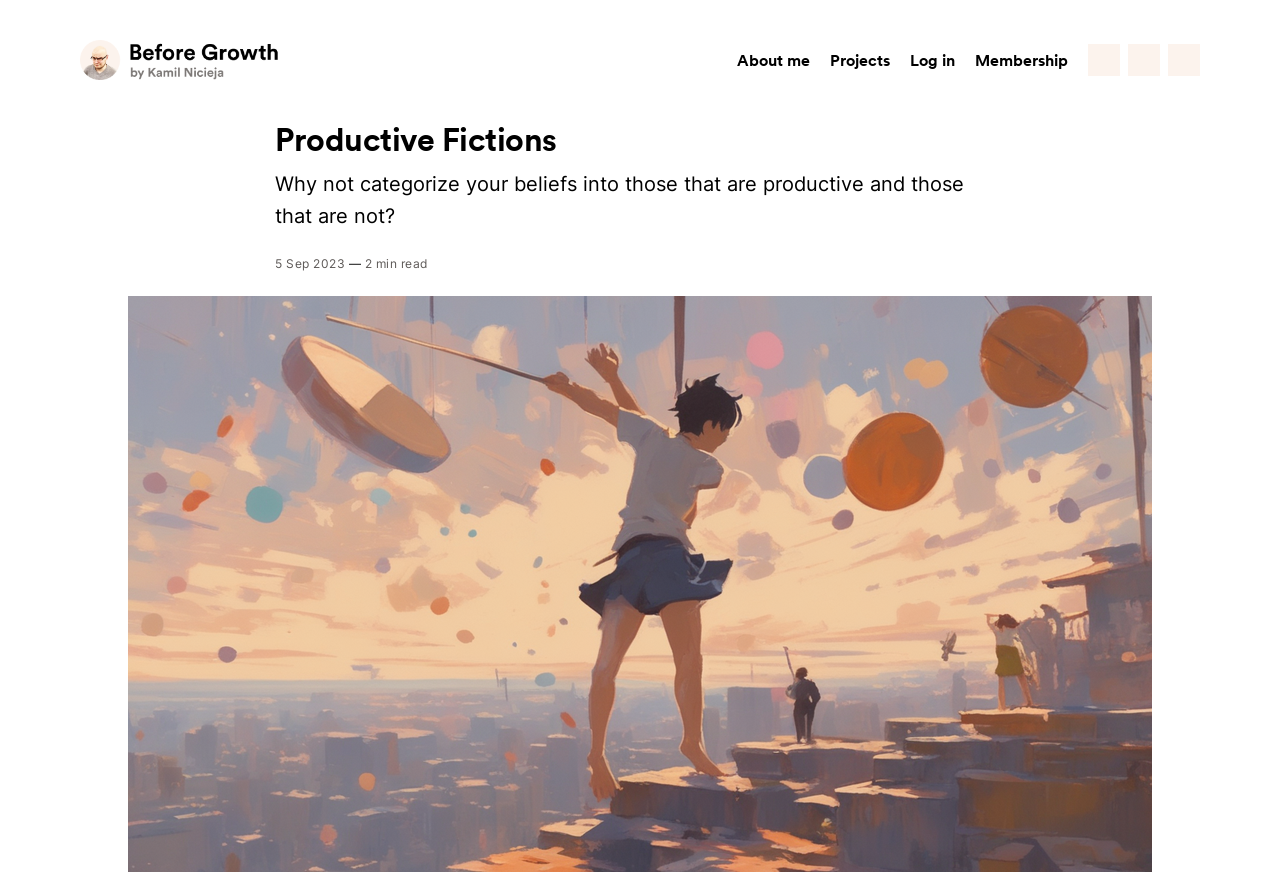What is the date of the article?
Analyze the screenshot and provide a detailed answer to the question.

I found the date of the article by looking at the time element, which displays '5 Sep 2023', indicating that the article was published on this date.